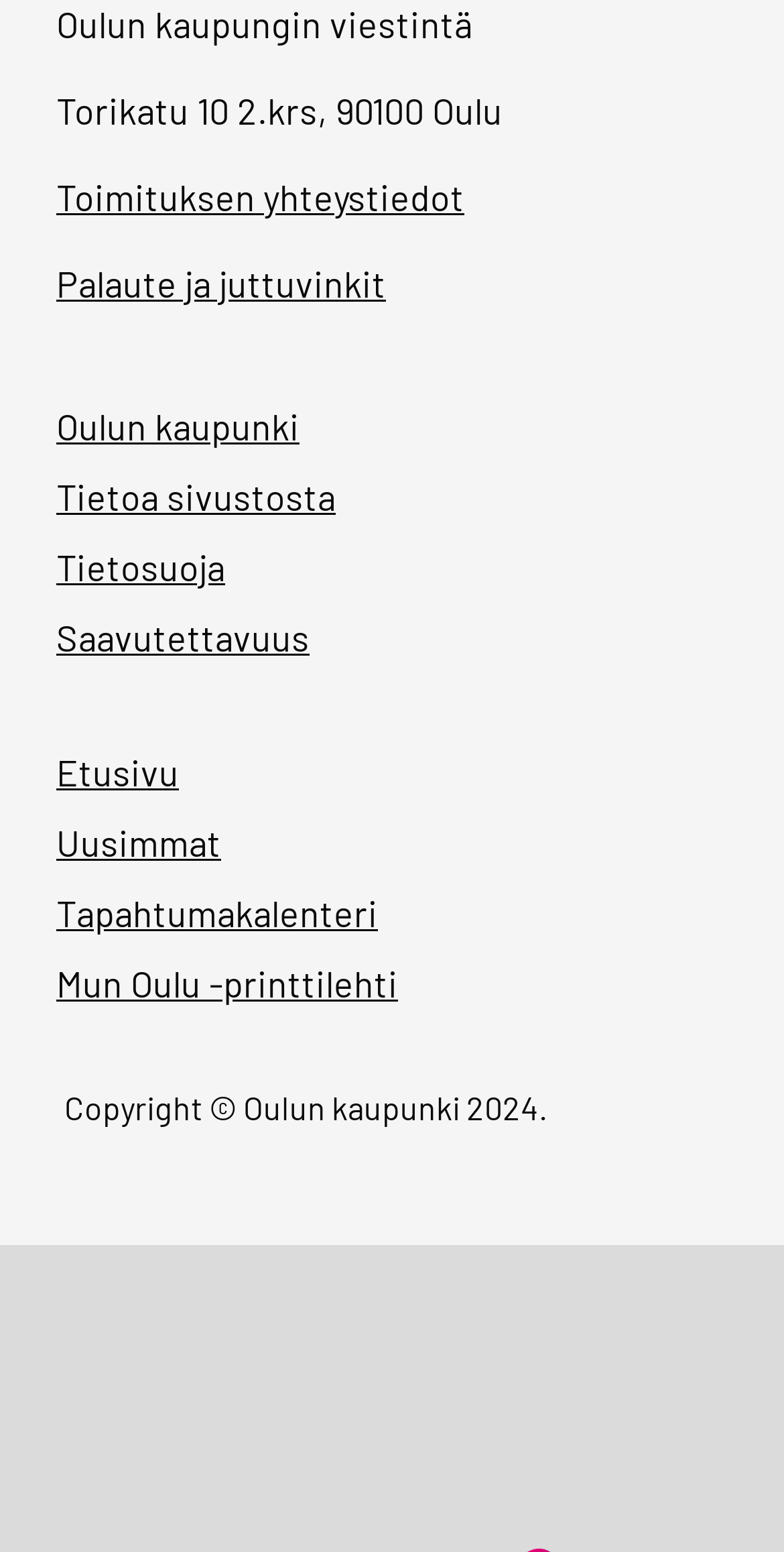What is the copyright year of the webpage?
Using the image, provide a concise answer in one word or a short phrase.

2024